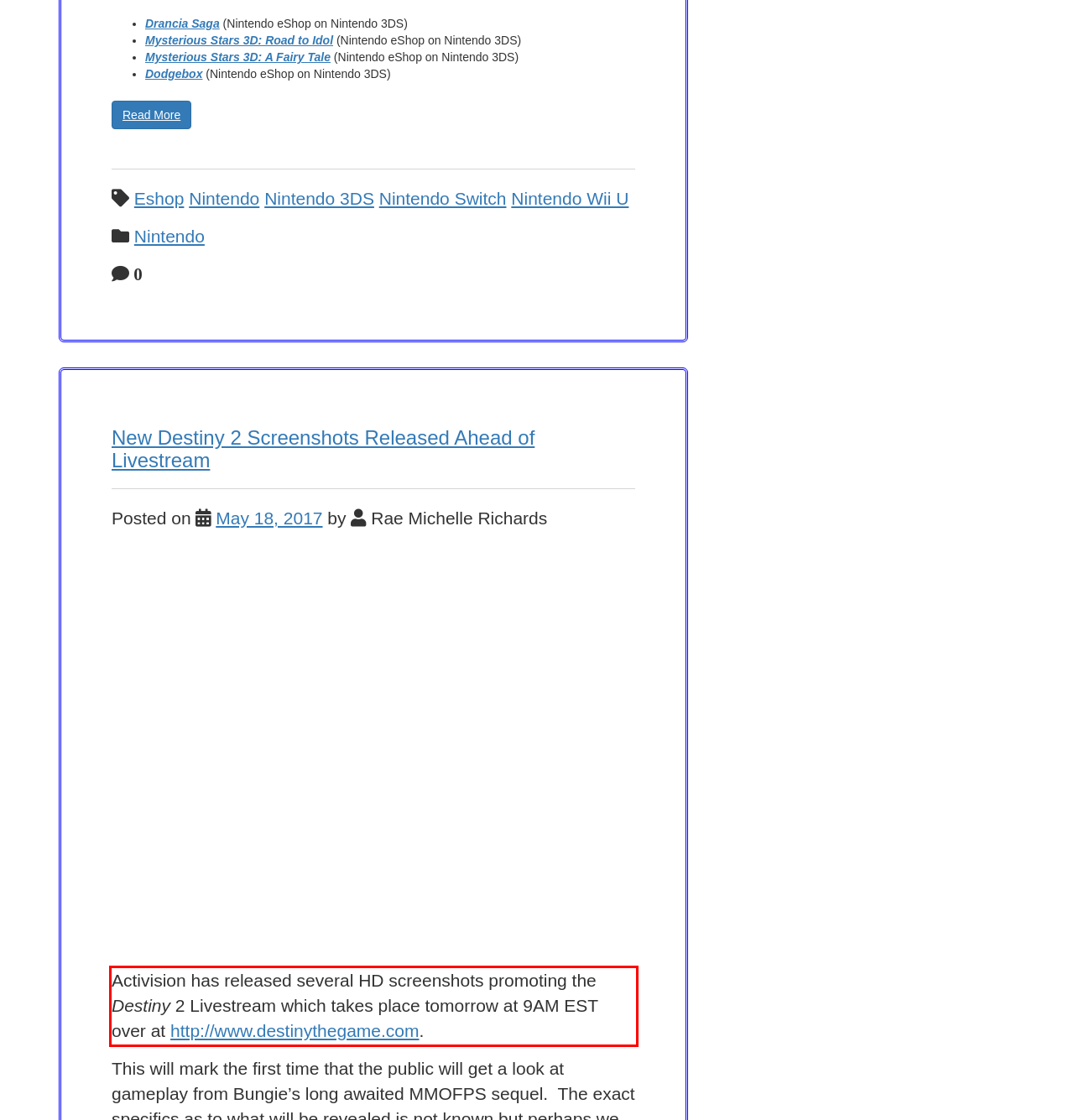Examine the webpage screenshot, find the red bounding box, and extract the text content within this marked area.

Activision has released several HD screenshots promoting the Destiny 2 Livestream which takes place tomorrow at 9AM EST over at http://www.destinythegame.com.